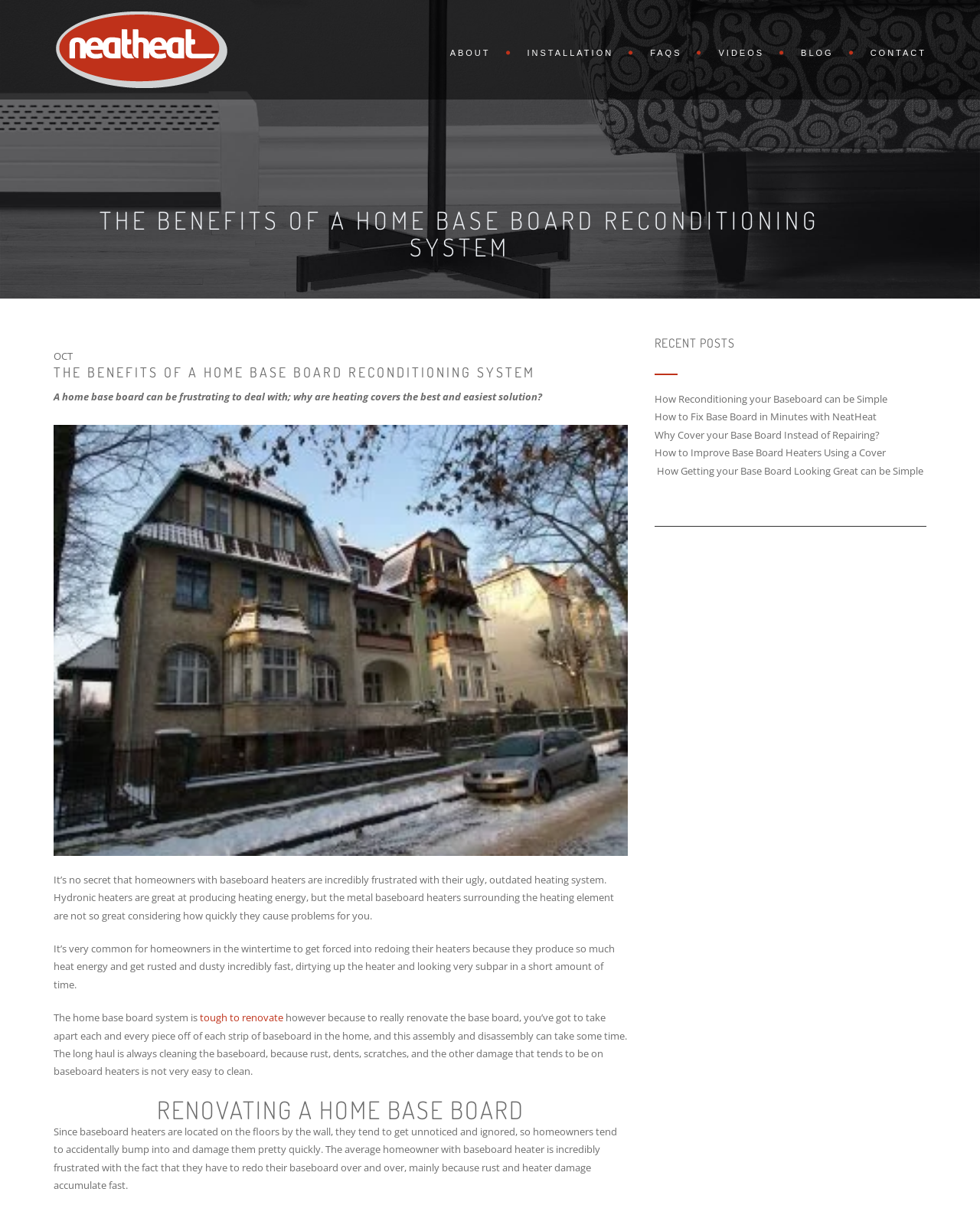Look at the image and answer the question in detail:
What is the logo of the website?

The logo of the website is located at the top left corner of the webpage, and it is a combination of the text 'NEAT HEAT' and an image, which is referred to as the 'Neat Heat Logo'.